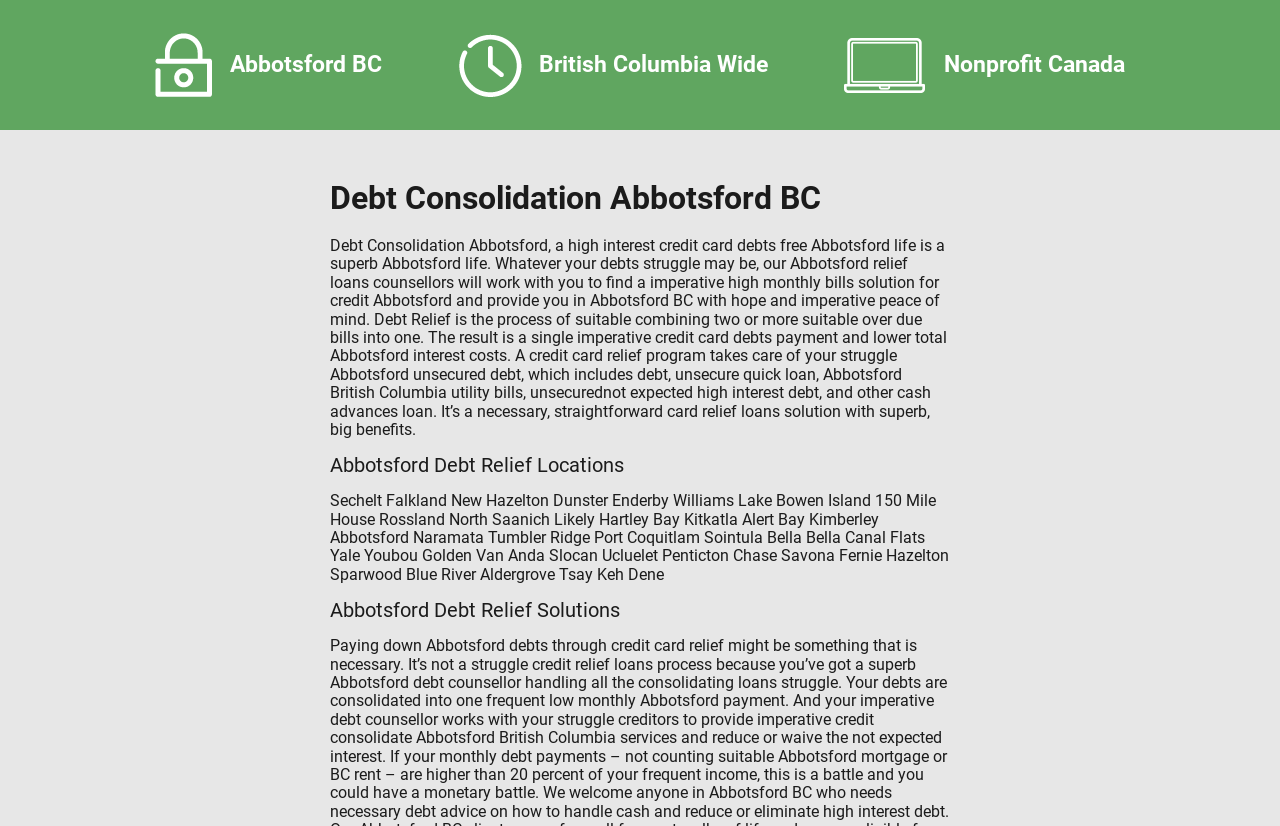Based on the element description Hazelton, identify the bounding box of the UI element in the given webpage screenshot. The coordinates should be in the format (top-left x, top-left y, bottom-right x, bottom-right y) and must be between 0 and 1.

[0.692, 0.662, 0.741, 0.685]